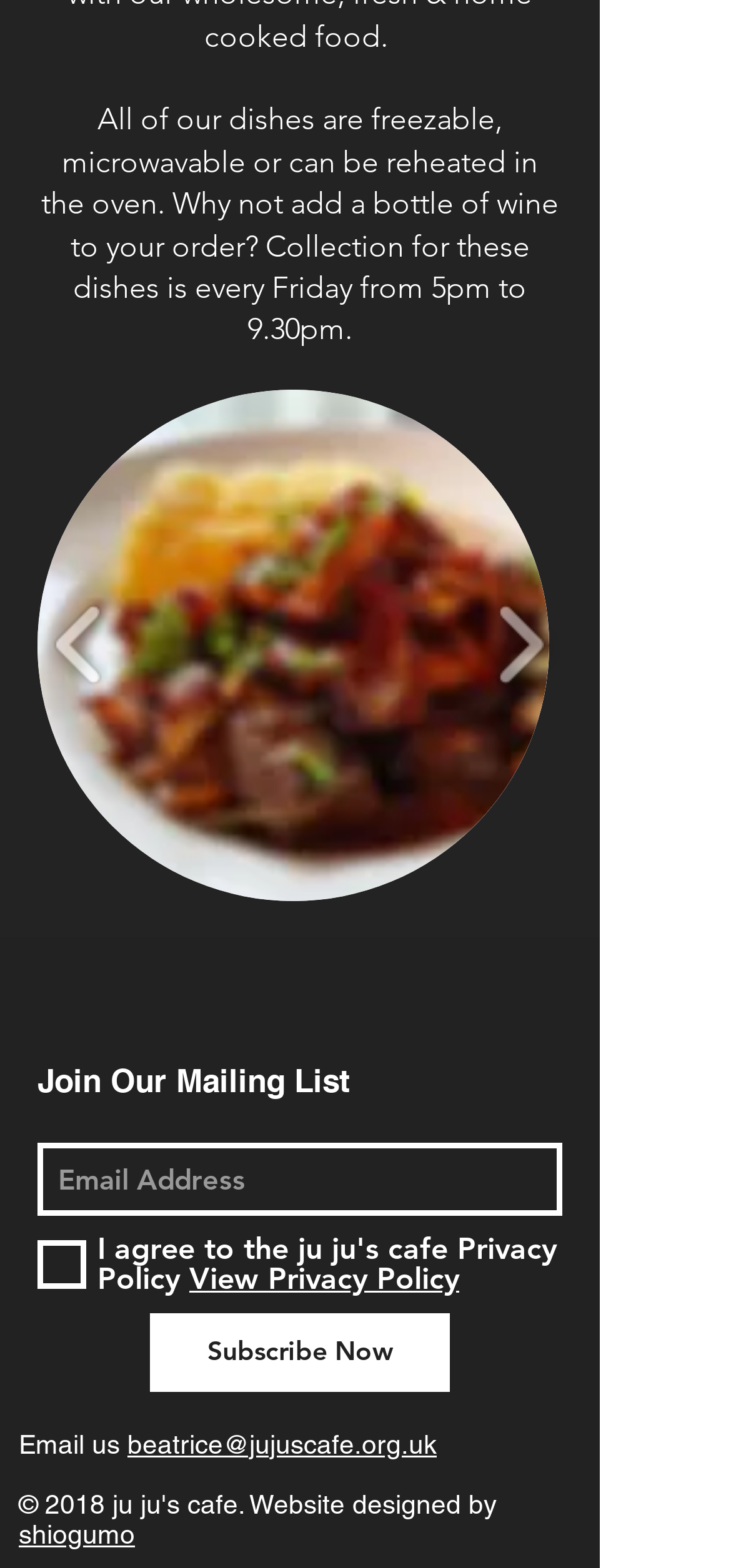Please study the image and answer the question comprehensively:
What is the collection time for dishes?

The collection time for dishes can be found in the static text at the top of the webpage, which states 'Collection for these dishes is every Friday from 5pm to 9.30pm.'